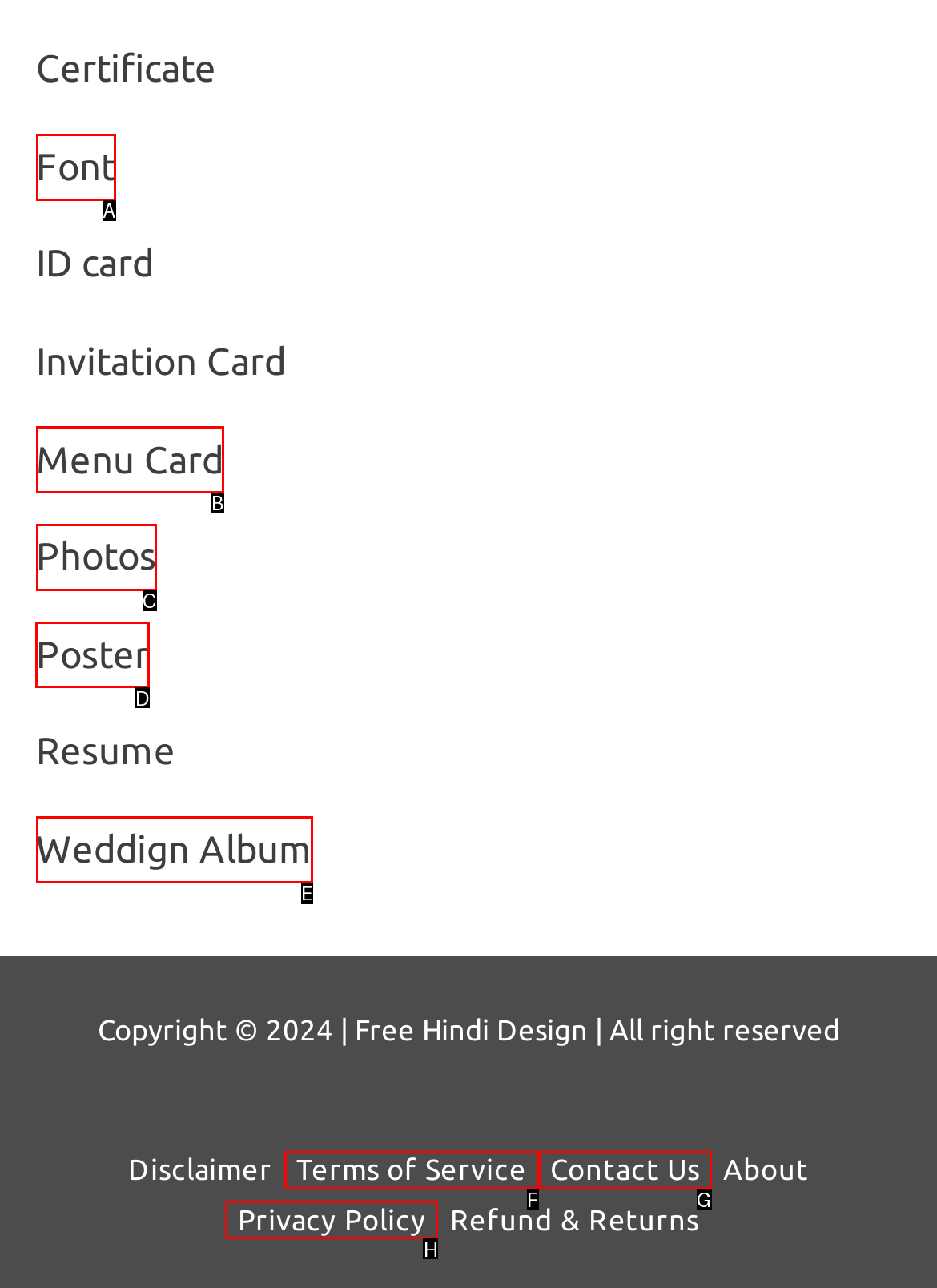Tell me which one HTML element you should click to complete the following task: Learn how to contribute
Answer with the option's letter from the given choices directly.

None